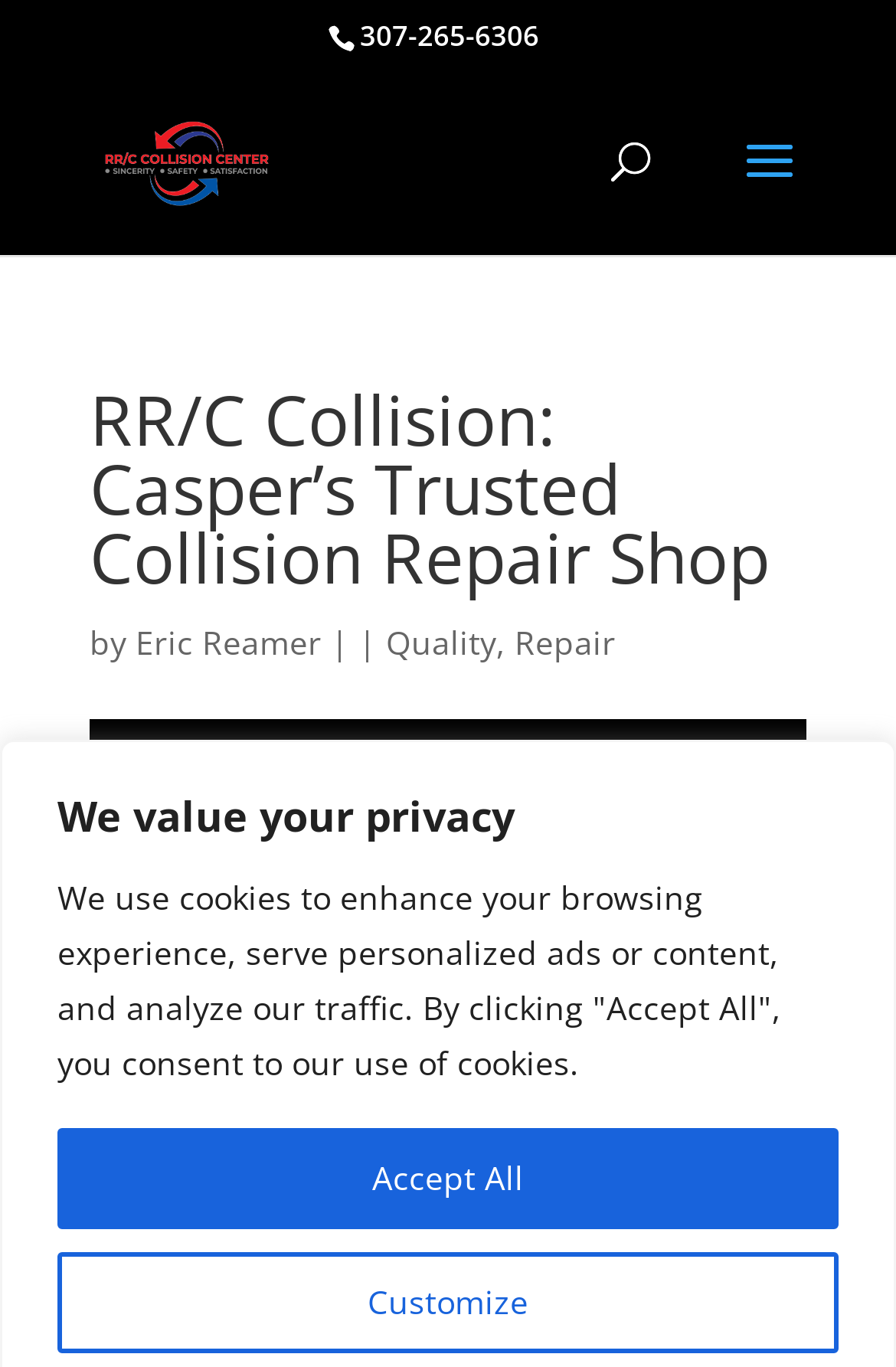Respond with a single word or phrase to the following question: What is the name of the person associated with the webpage?

Eric Reamer